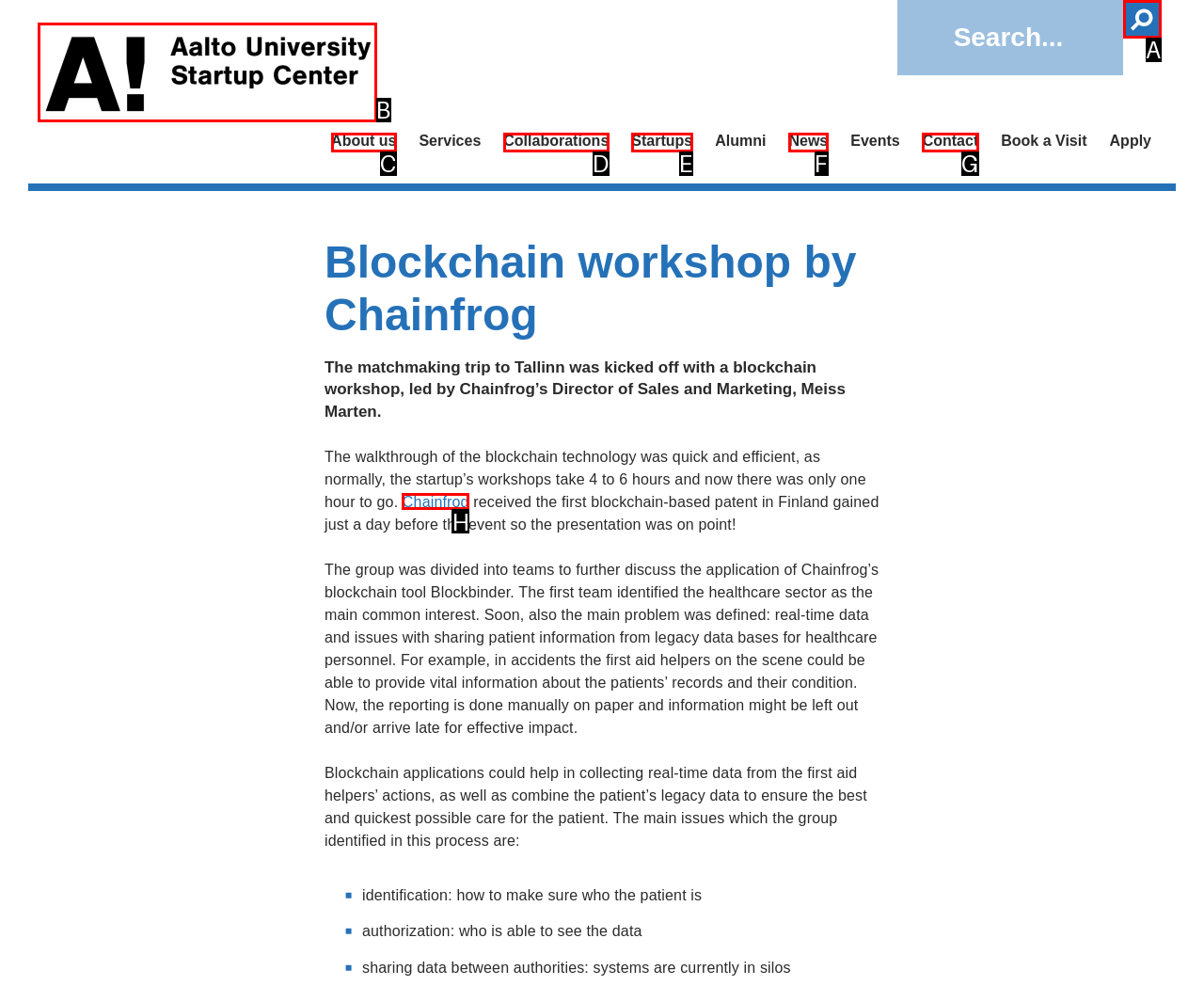Please identify the UI element that matches the description: alt="Aalto Startup Center"
Respond with the letter of the correct option.

B